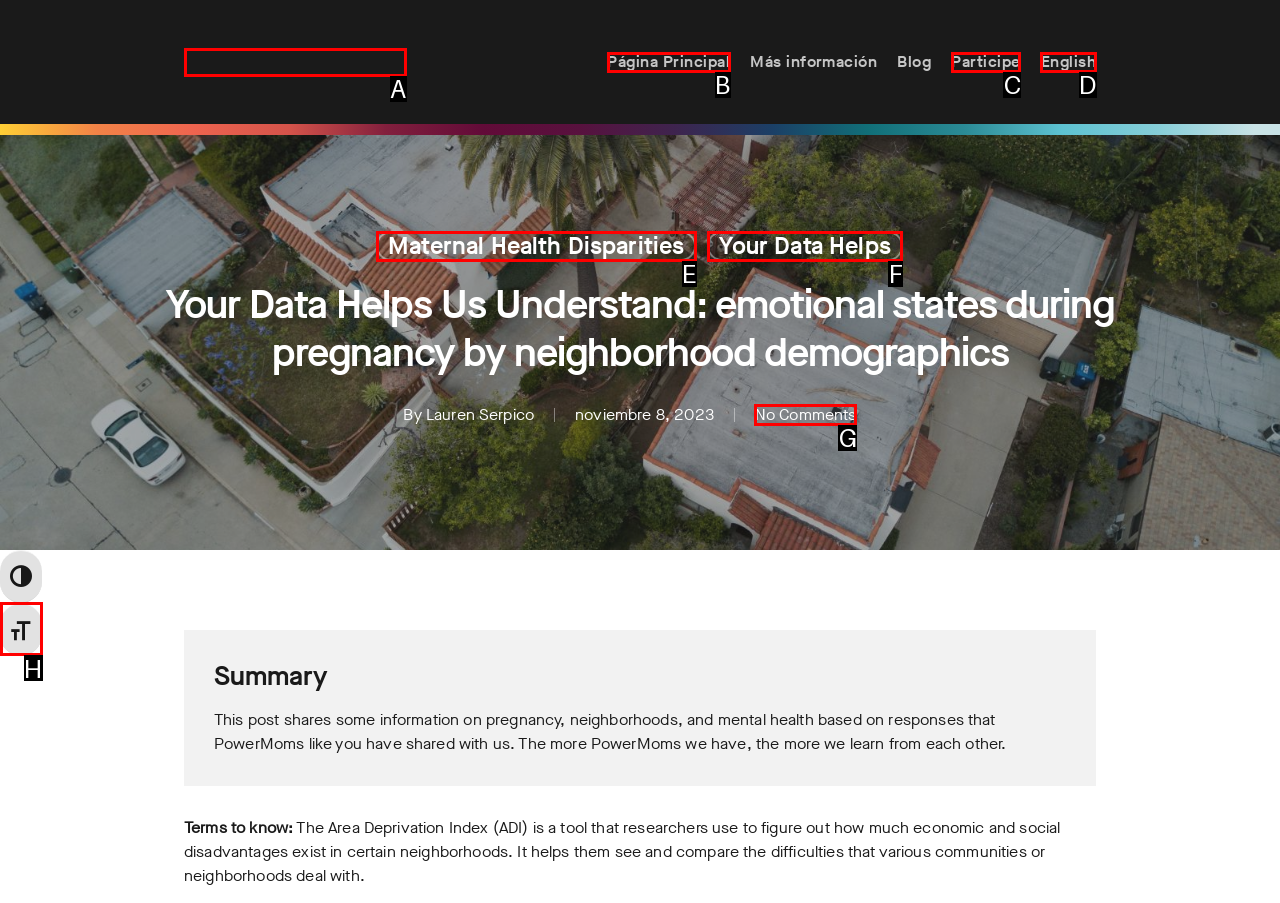Which lettered UI element aligns with this description: alt="POWERMOM"
Provide your answer using the letter from the available choices.

A